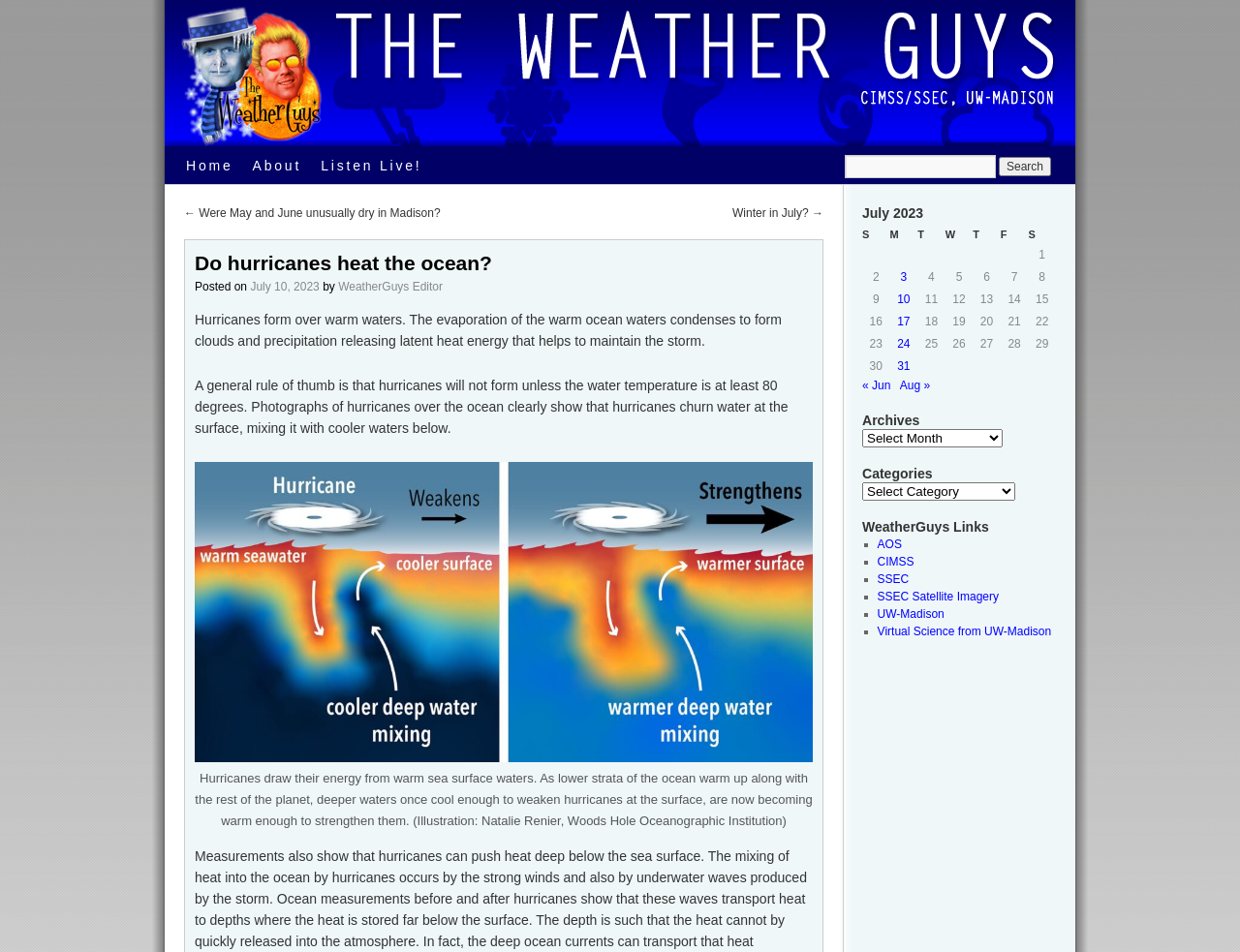Highlight the bounding box coordinates of the element that should be clicked to carry out the following instruction: "View the previous post". The coordinates must be given as four float numbers ranging from 0 to 1, i.e., [left, top, right, bottom].

[0.148, 0.217, 0.355, 0.231]